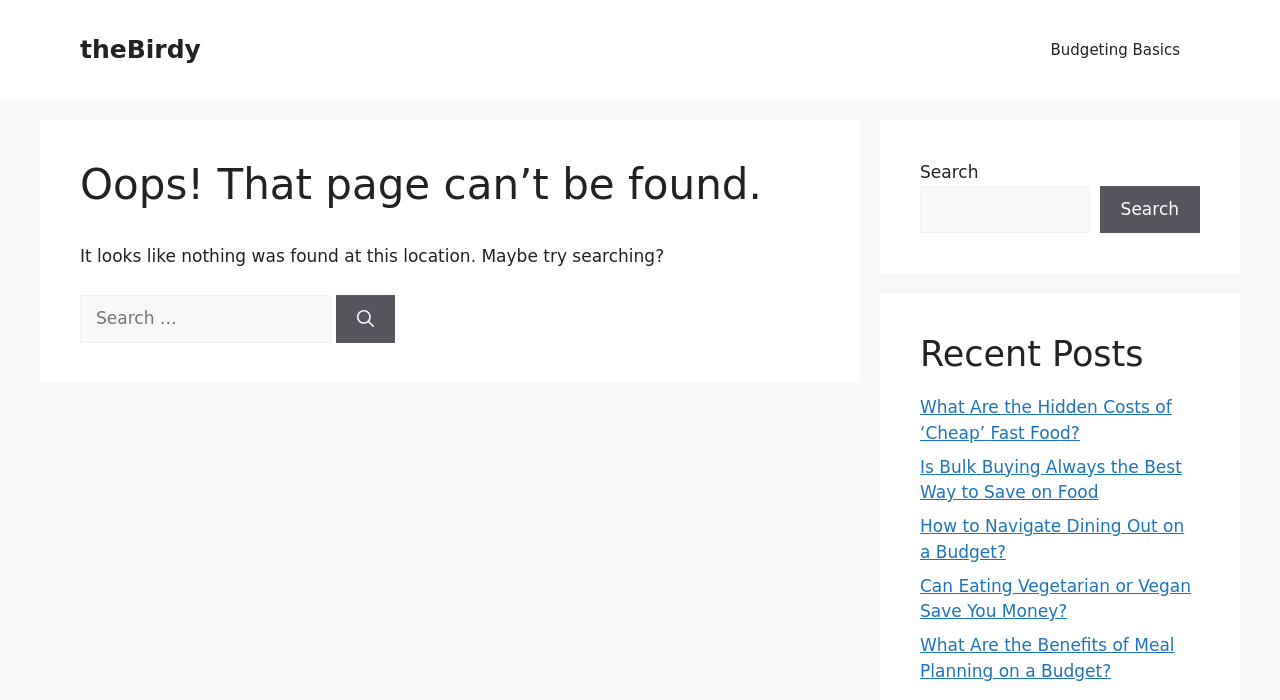Show the bounding box coordinates of the element that should be clicked to complete the task: "Read the recent post about What Are the Hidden Costs of ‘Cheap’ Fast Food?".

[0.719, 0.567, 0.915, 0.632]